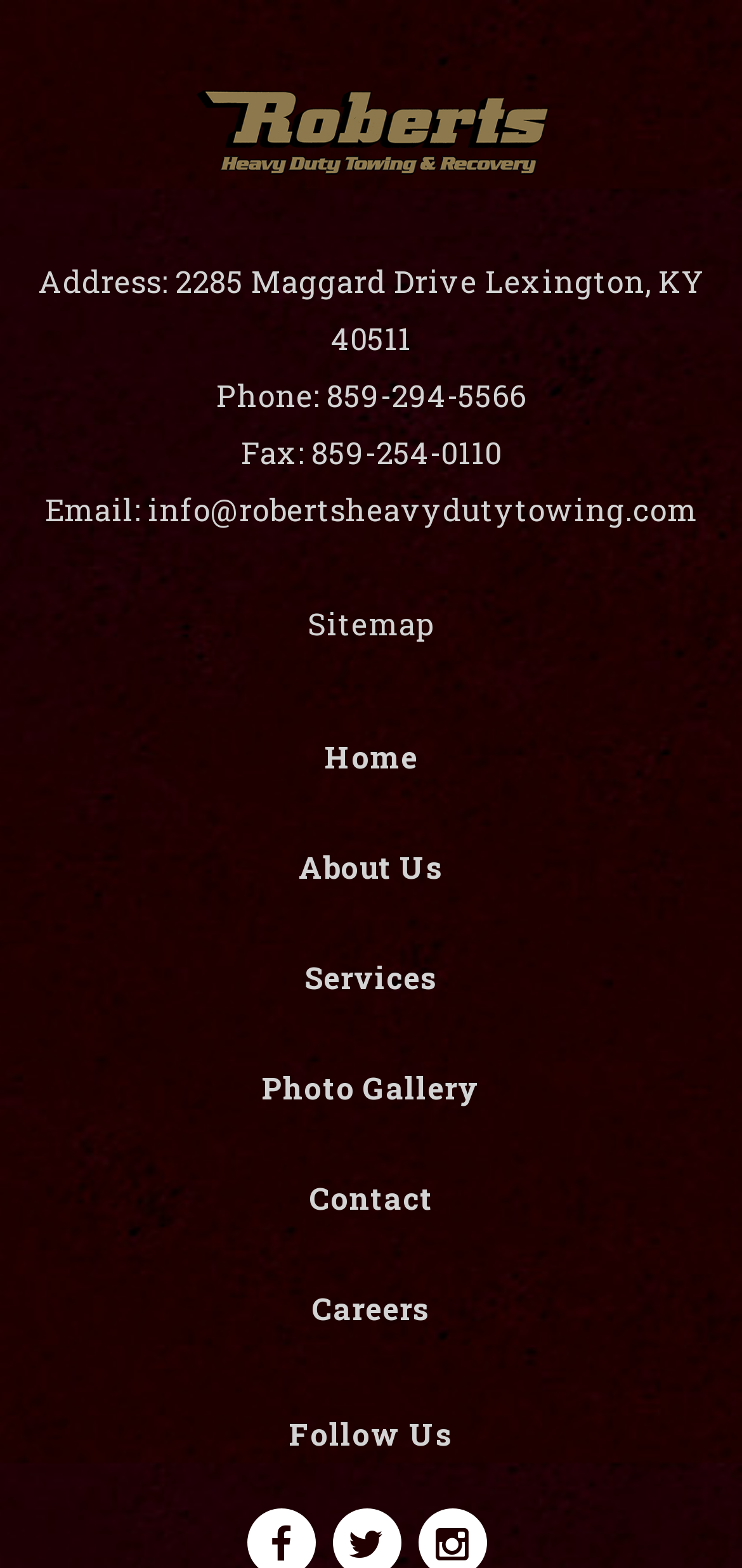Using the information in the image, could you please answer the following question in detail:
What is the company name?

The company name can be found in the top-left corner of the webpage, where there is a link with the text 'Roberts Heavy Duty Towing, Inc'.